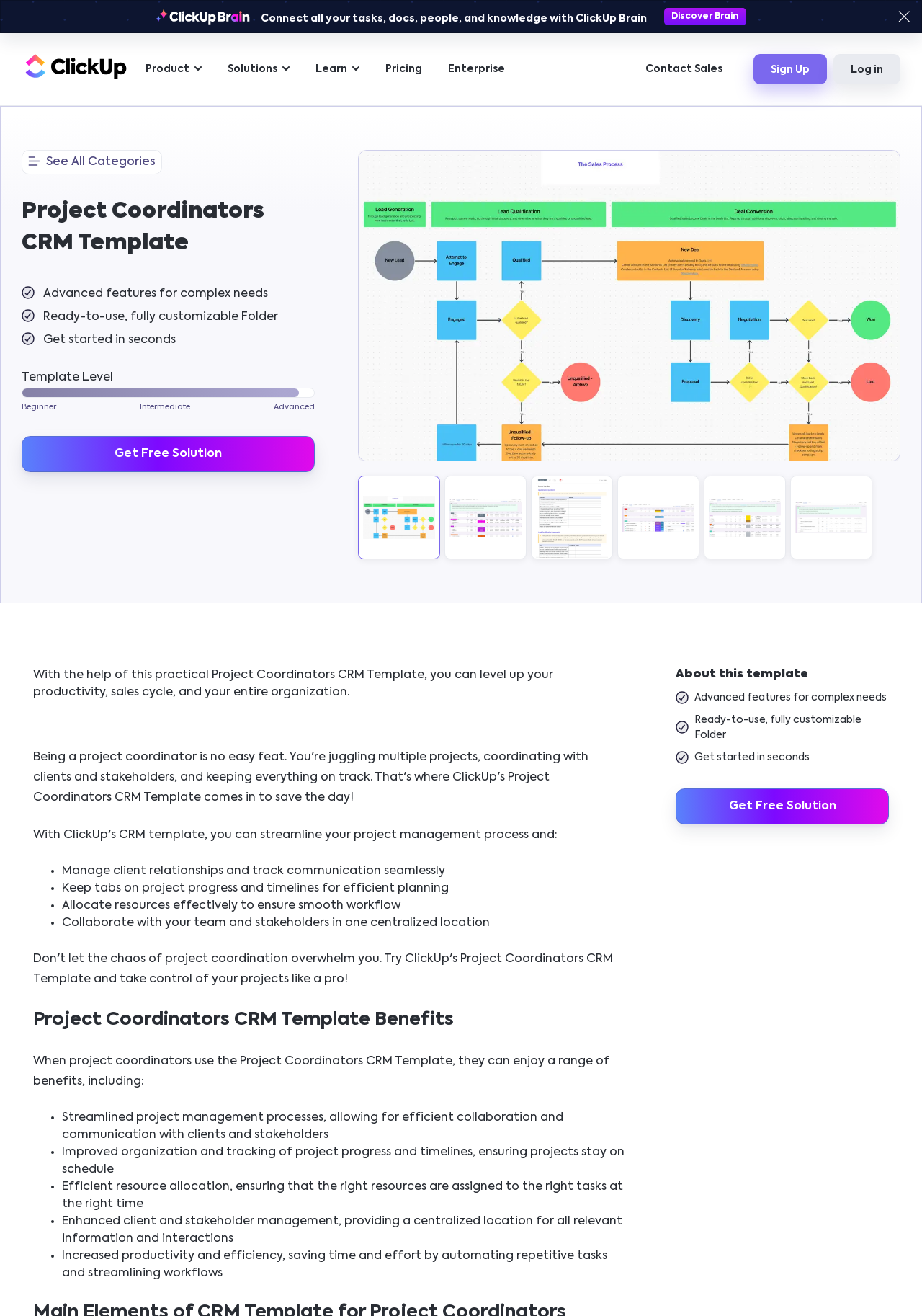Highlight the bounding box coordinates of the element you need to click to perform the following instruction: "Discover ClickUp Brain."

[0.72, 0.006, 0.809, 0.019]